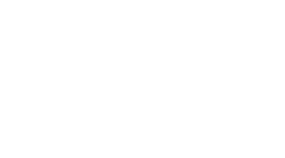What is the purpose of the review?
Can you give a detailed and elaborate answer to the question?

The caption states that the review discusses the vehicle's features and capabilities, providing insights for potential buyers and enthusiasts, which suggests that the purpose of the review is to inform and educate readers about the Amarok.